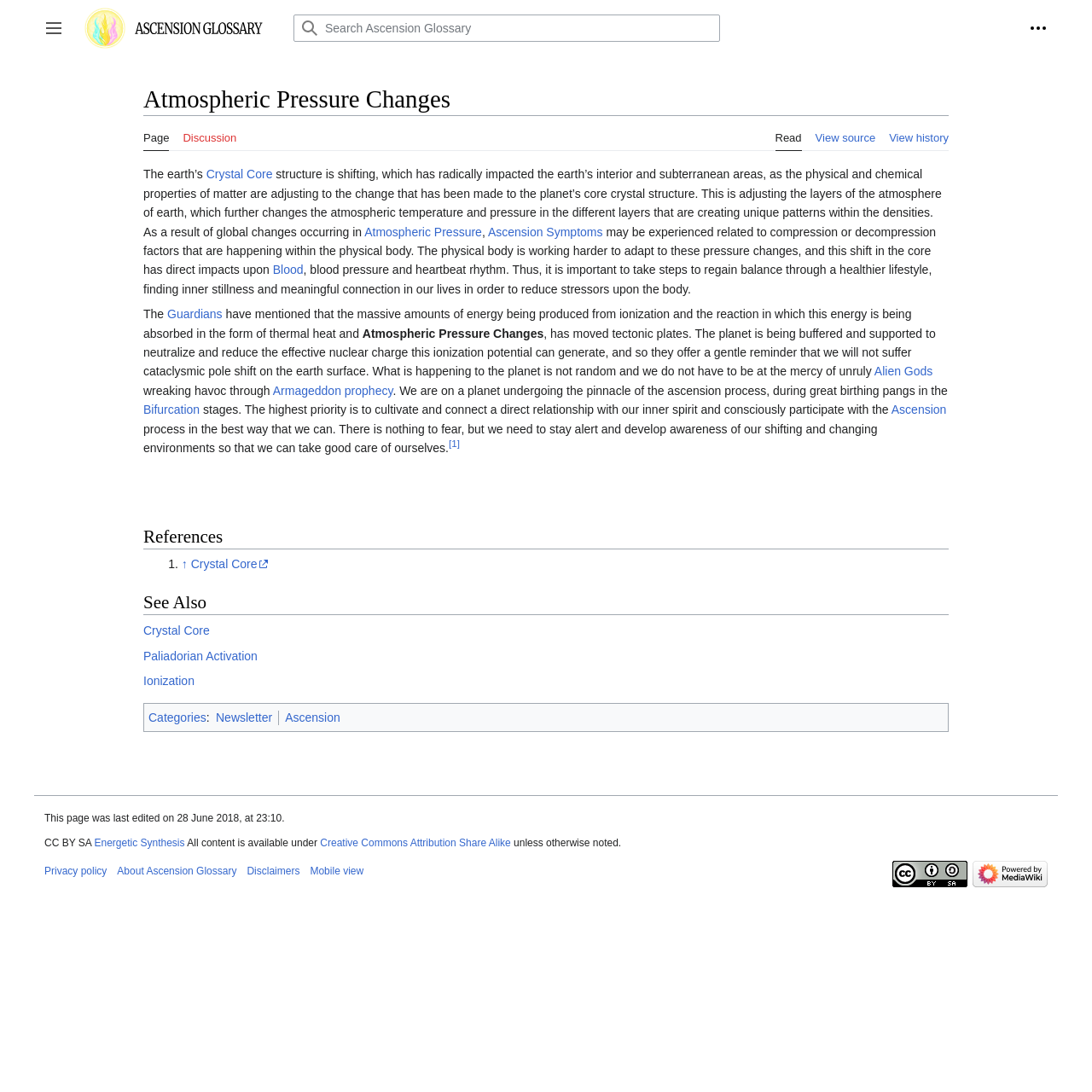Identify and extract the main heading of the webpage.

Atmospheric Pressure Changes